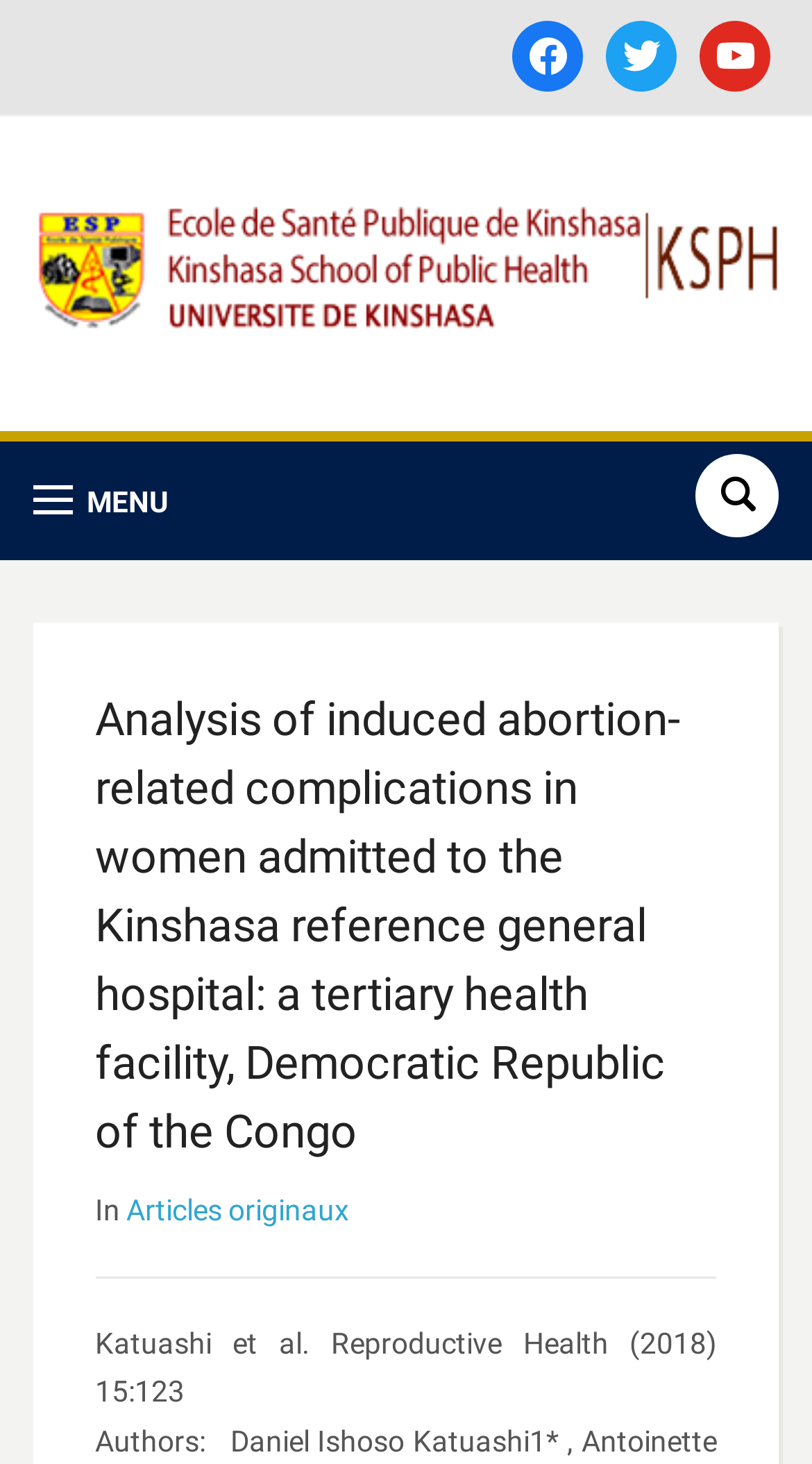Generate the text content of the main heading of the webpage.

Analysis of induced abortion-related complications in women admitted to the Kinshasa reference general hospital: a tertiary health facility, Democratic Republic of the Congo